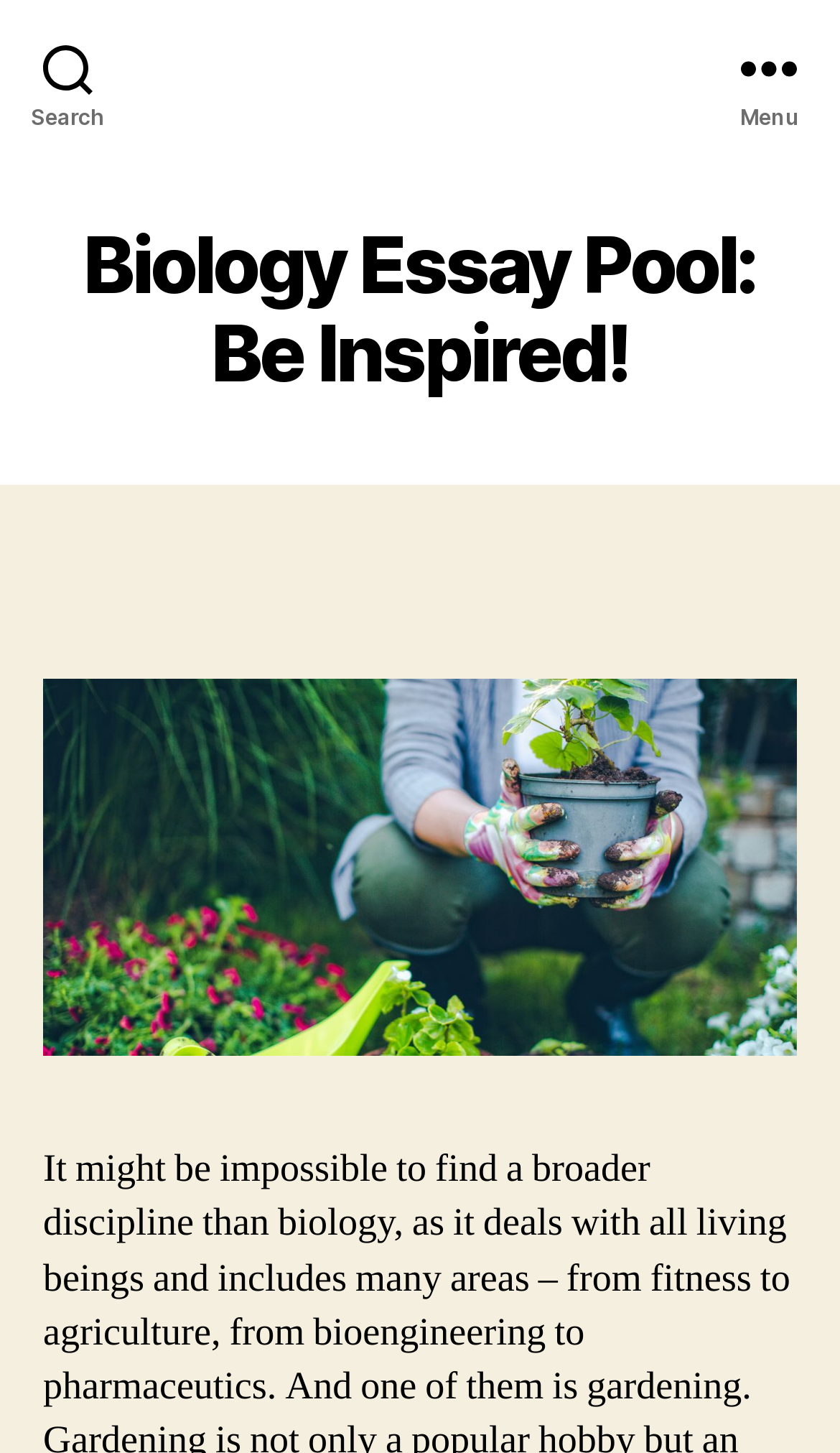Please determine and provide the text content of the webpage's heading.

Biology Essay Pool: Be Inspired!